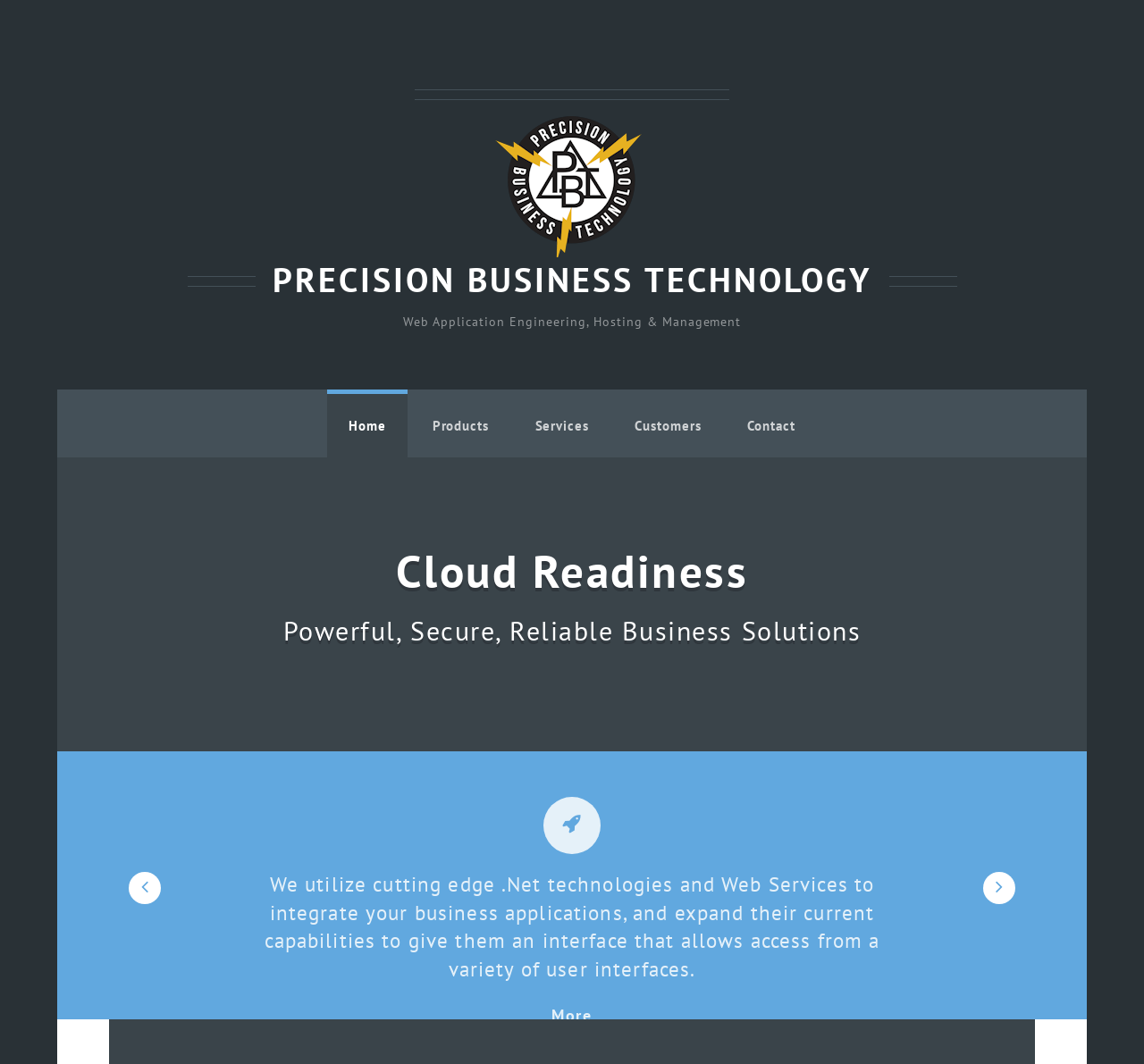For the following element description, predict the bounding box coordinates in the format (top-left x, top-left y, bottom-right x, bottom-right y). All values should be floating point numbers between 0 and 1. Description: Featured Articles

None